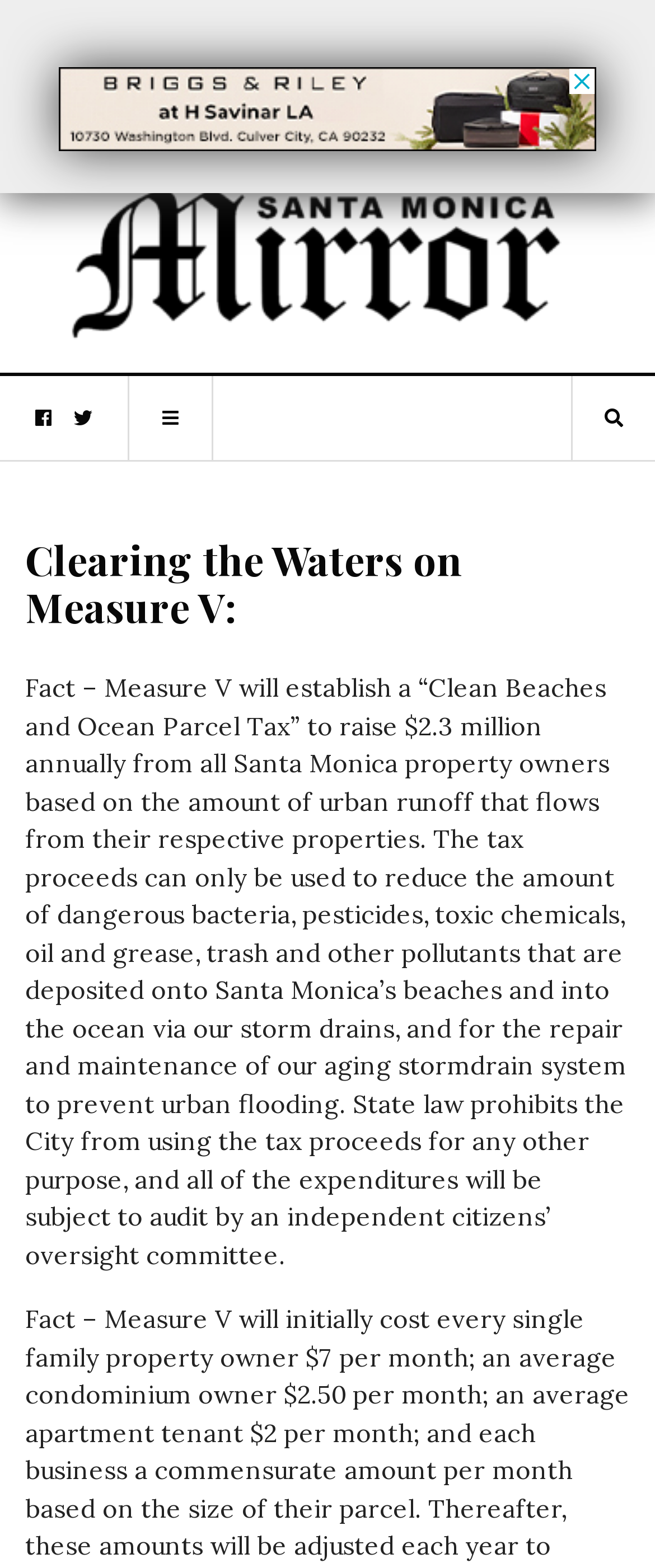Give a one-word or short phrase answer to this question: 
How much will Measure V raise annually?

$2.3 million